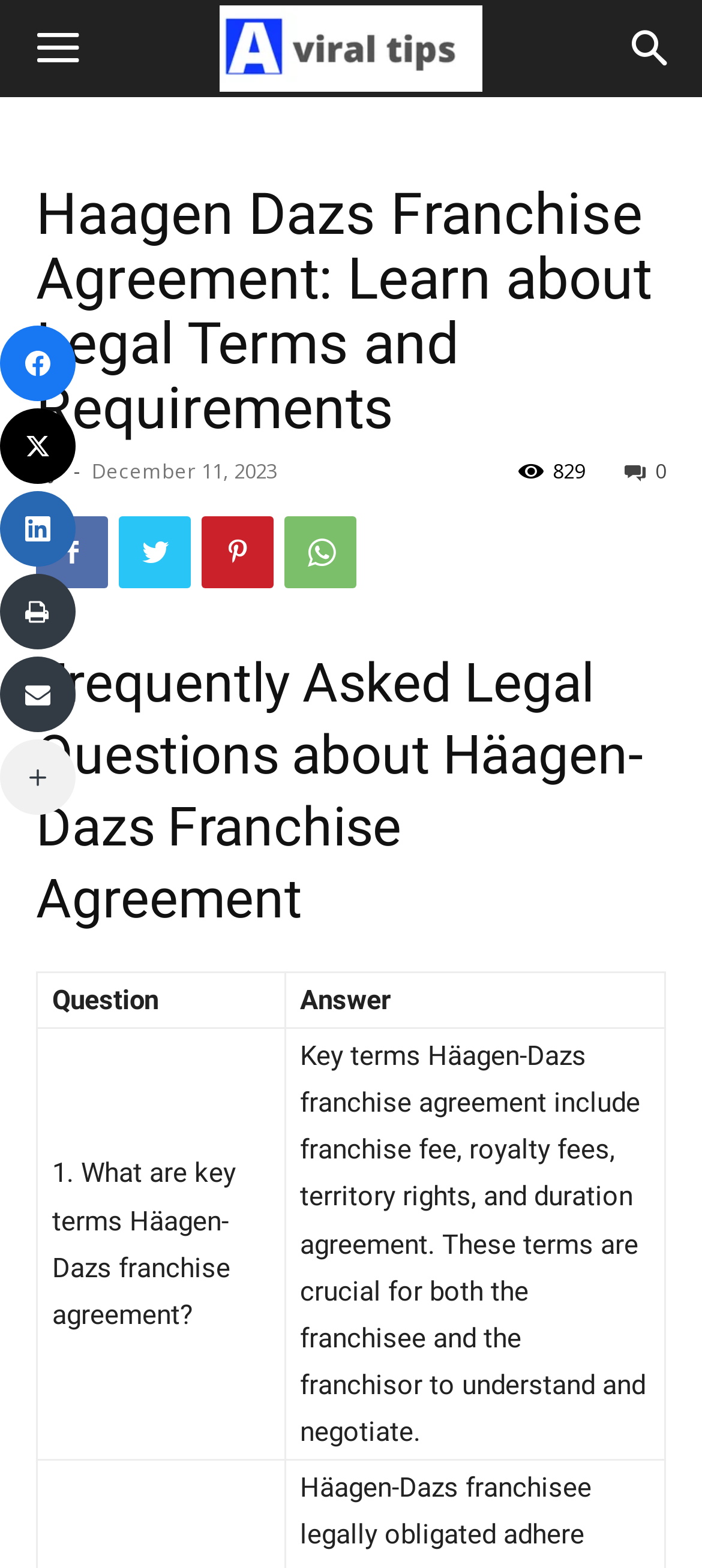Specify the bounding box coordinates for the region that must be clicked to perform the given instruction: "Click on the Facebook link".

[0.0, 0.208, 0.108, 0.256]